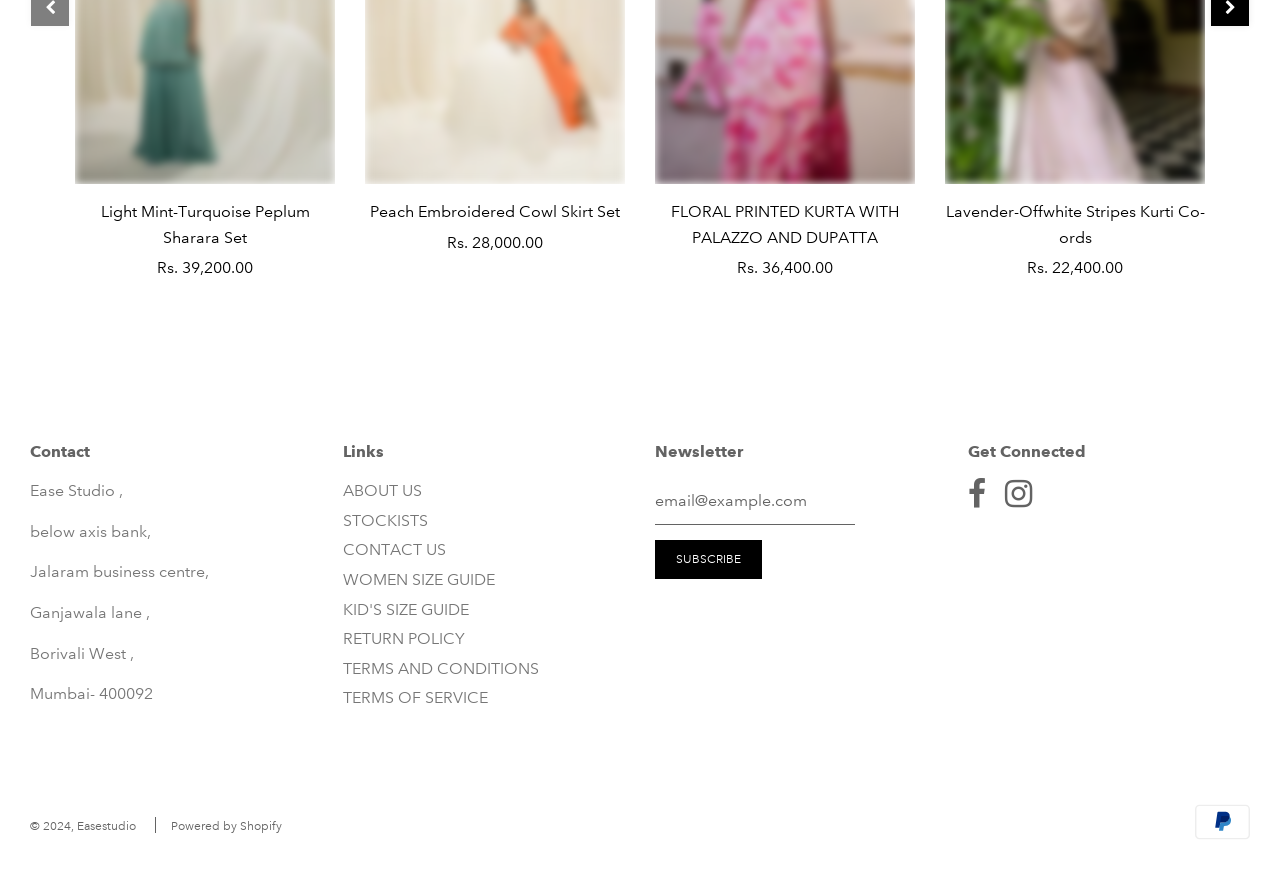What is the address of Ease Studio?
Please give a detailed and elaborate explanation in response to the question.

I found the address of Ease Studio by reading the static text elements that are located below the 'Contact' static text element. The address is composed of multiple lines of text, including 'below axis bank', 'Jalaram business centre', 'Ganjawala lane', 'Borivali West', and 'Mumbai- 400092'.